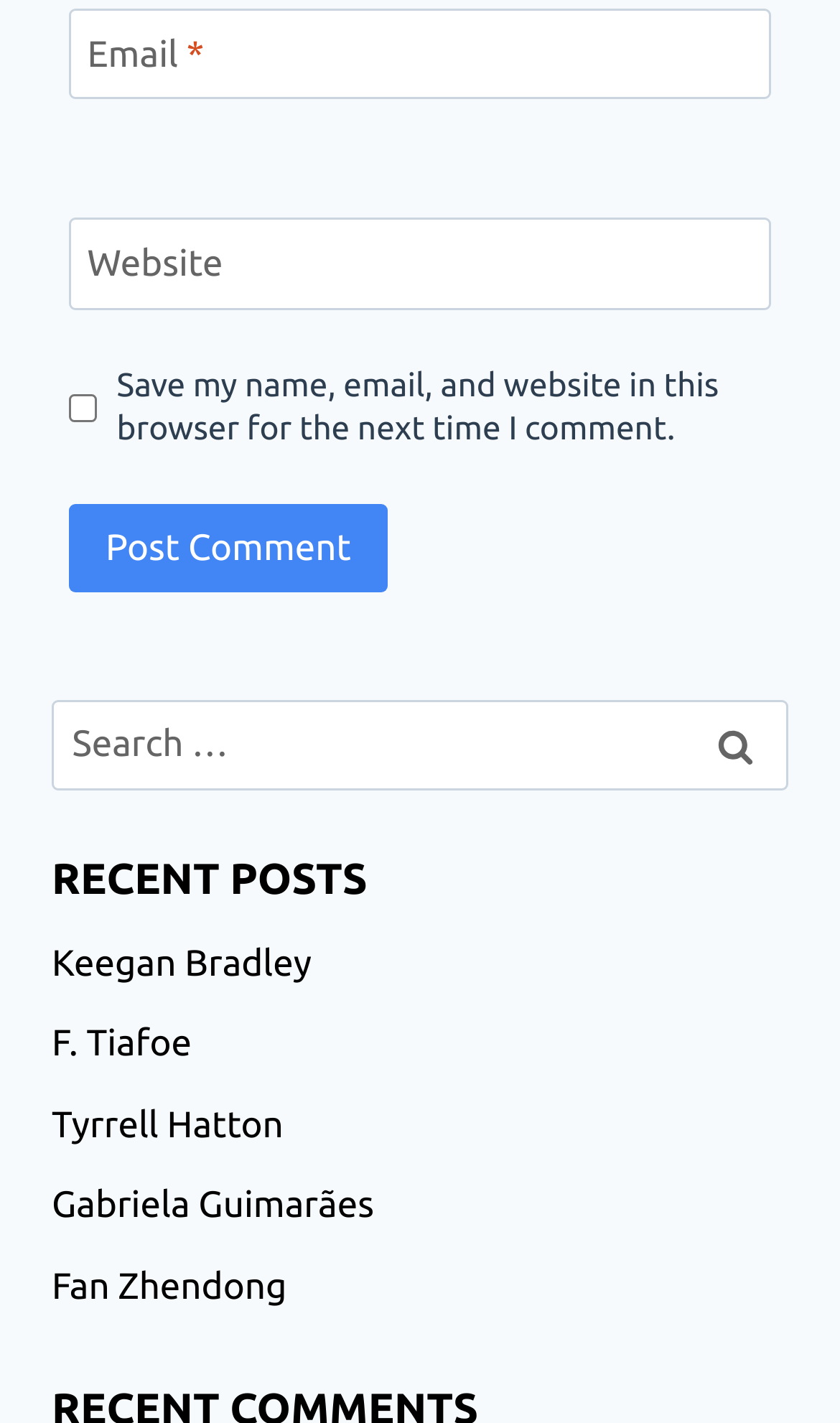What is the function of the button 'Post Comment'?
Please give a well-detailed answer to the question.

The button 'Post Comment' is likely used to submit a comment after filling in the required fields, such as the 'Email' and 'Website' textboxes.